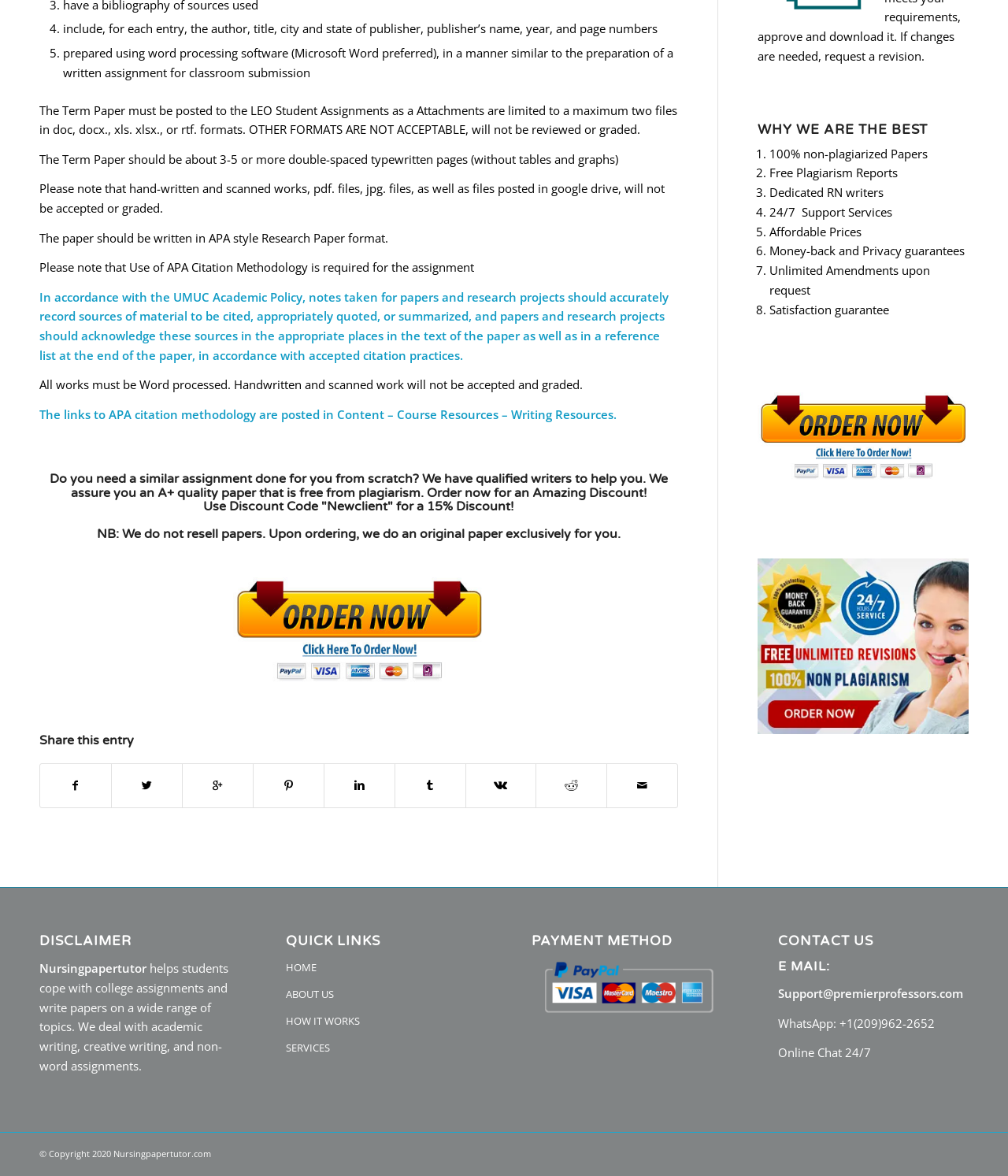Locate the bounding box coordinates of the clickable part needed for the task: "Check the disclaimer".

[0.039, 0.794, 0.228, 0.807]